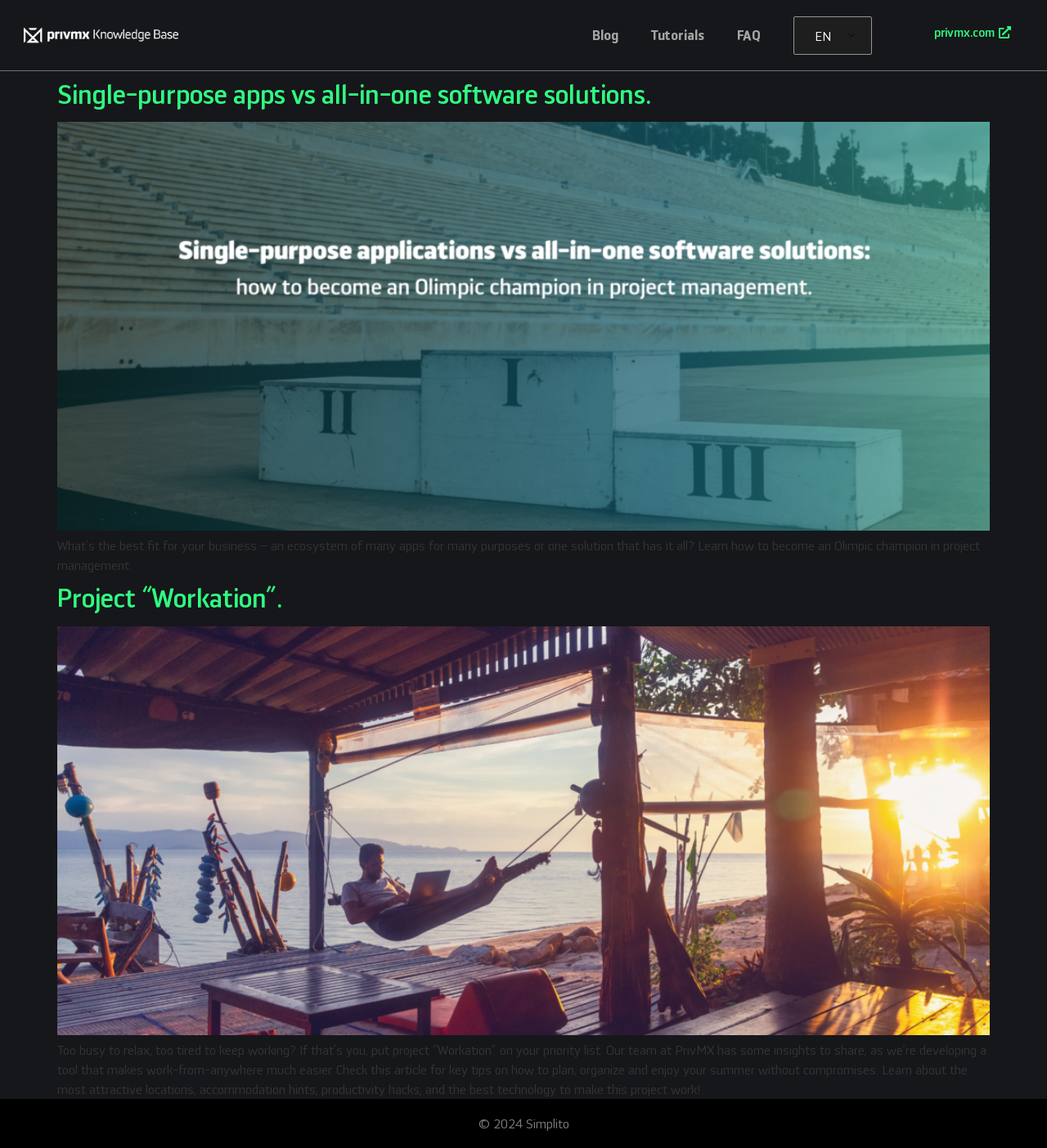Determine the bounding box coordinates of the clickable area required to perform the following instruction: "Switch to English language". The coordinates should be represented as four float numbers between 0 and 1: [left, top, right, bottom].

[0.769, 0.018, 0.816, 0.045]